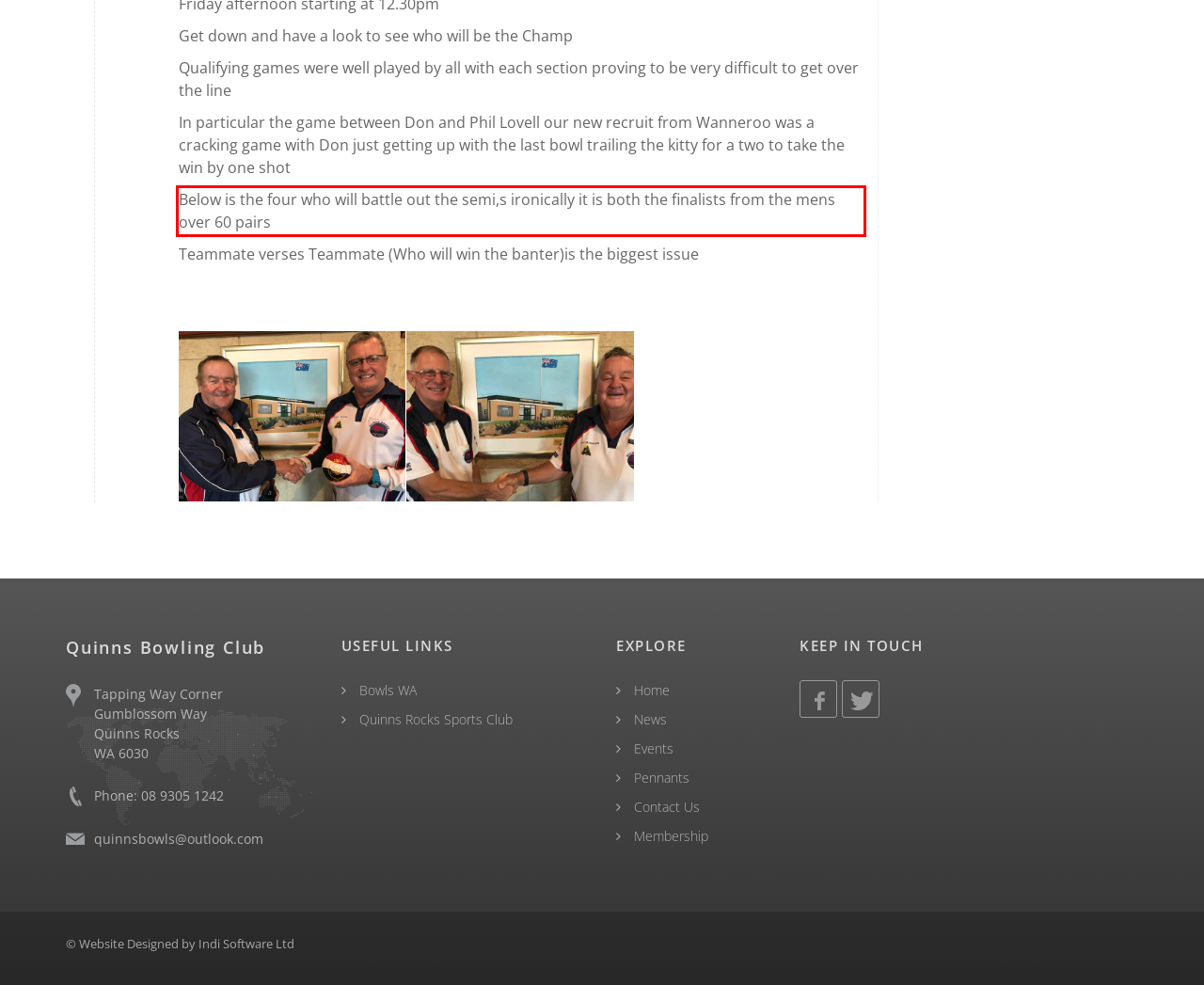Perform OCR on the text inside the red-bordered box in the provided screenshot and output the content.

Below is the four who will battle out the semi,s ironically it is both the finalists from the mens over 60 pairs